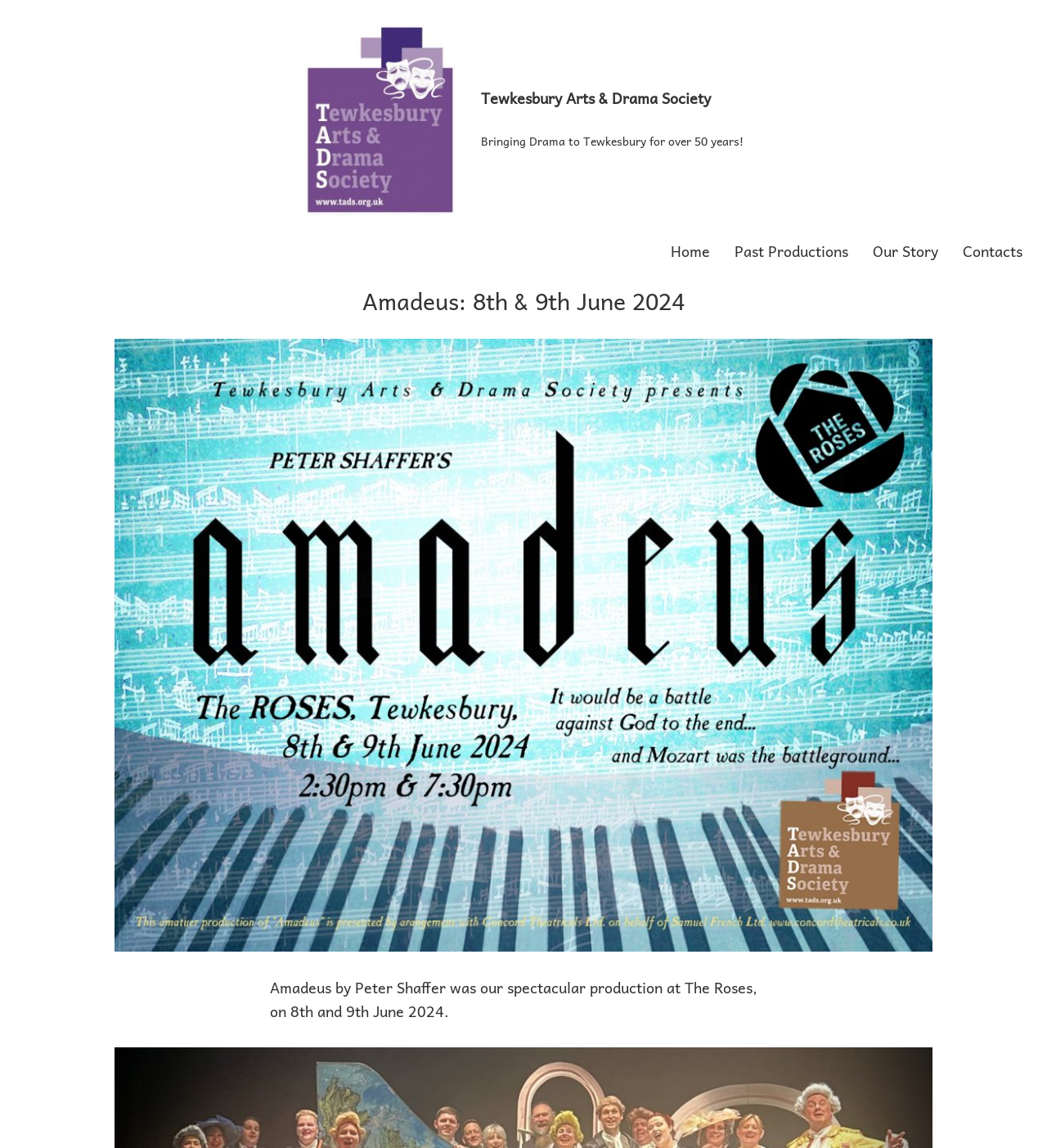Please identify and generate the text content of the webpage's main heading.

Tewkesbury Arts & Drama Society